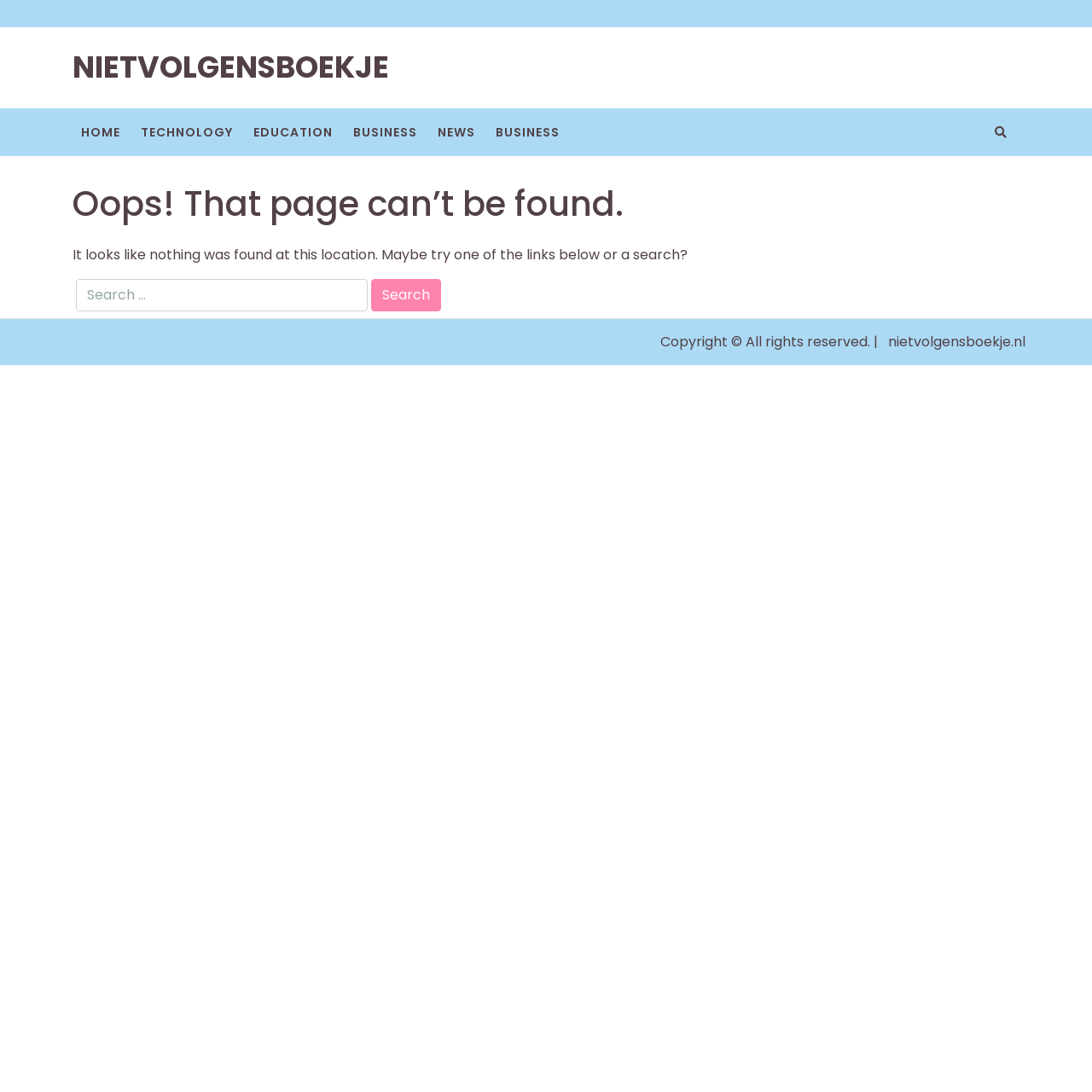Identify the bounding box of the HTML element described here: "name="s" placeholder="Search …"". Provide the coordinates as four float numbers between 0 and 1: [left, top, right, bottom].

[0.07, 0.255, 0.337, 0.285]